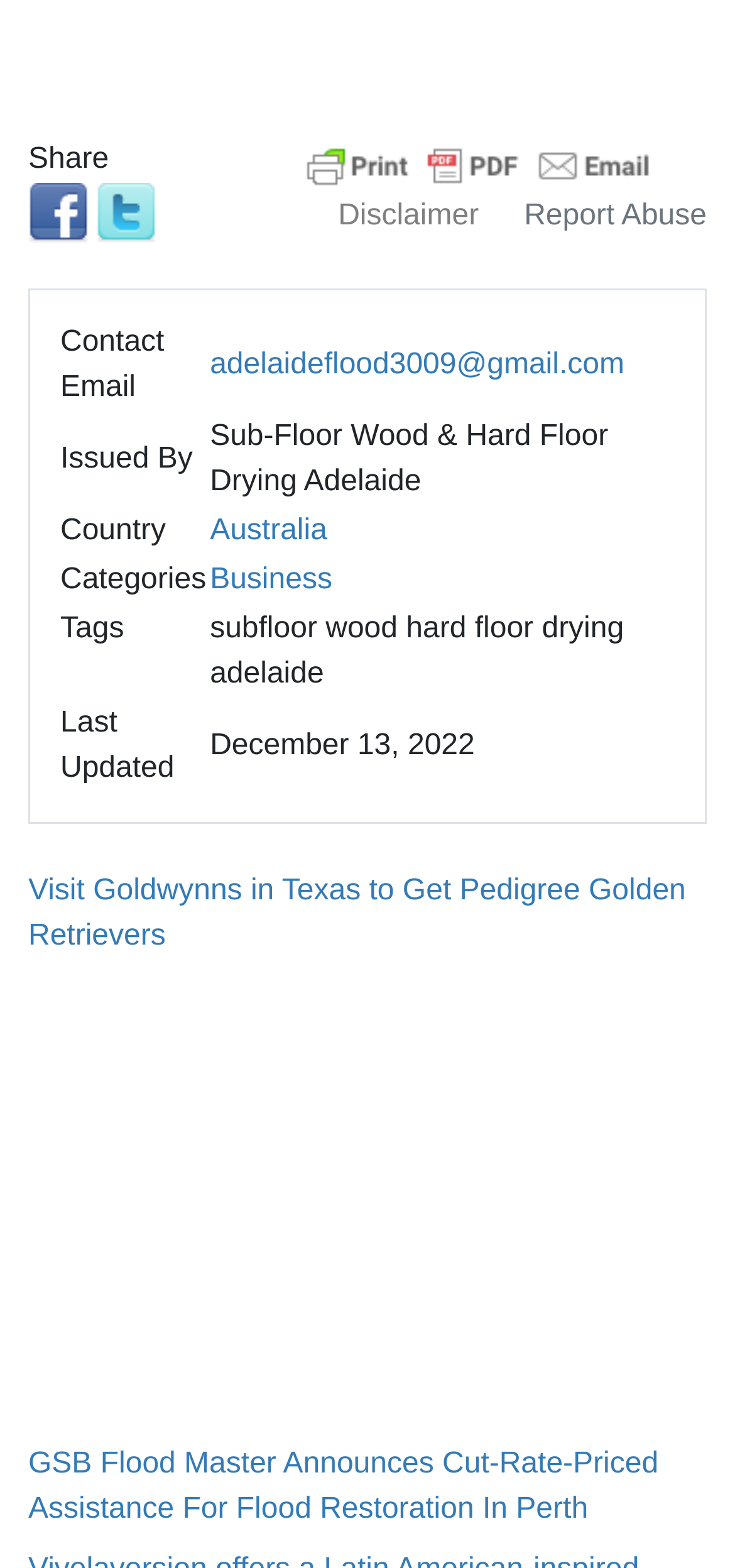Locate the bounding box coordinates of the clickable region necessary to complete the following instruction: "Send an email to adelaideflood3009@gmail.com". Provide the coordinates in the format of four float numbers between 0 and 1, i.e., [left, top, right, bottom].

[0.286, 0.222, 0.85, 0.243]